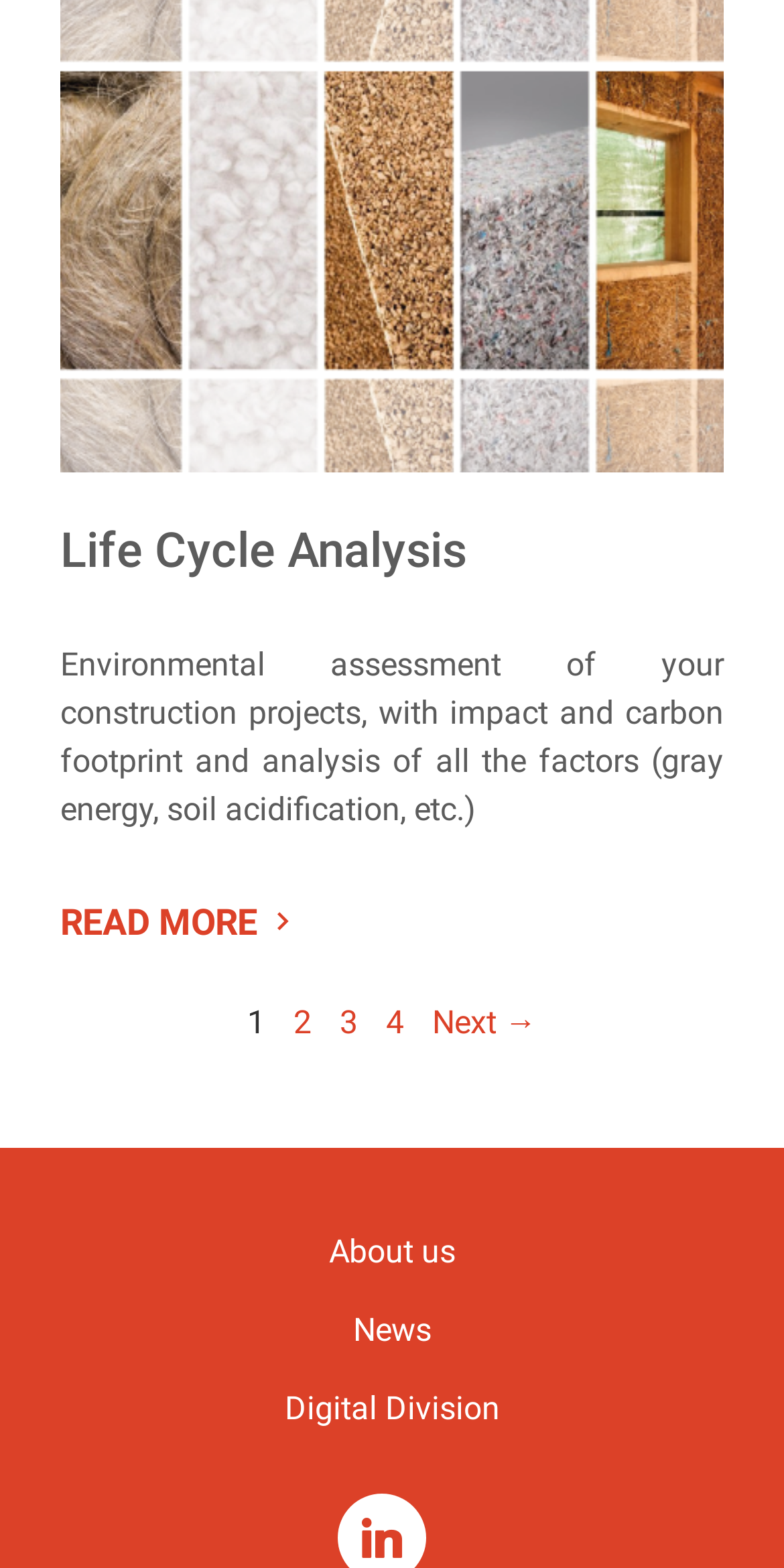Provide the bounding box coordinates of the HTML element this sentence describes: "Digital Division".

[0.363, 0.885, 0.637, 0.91]